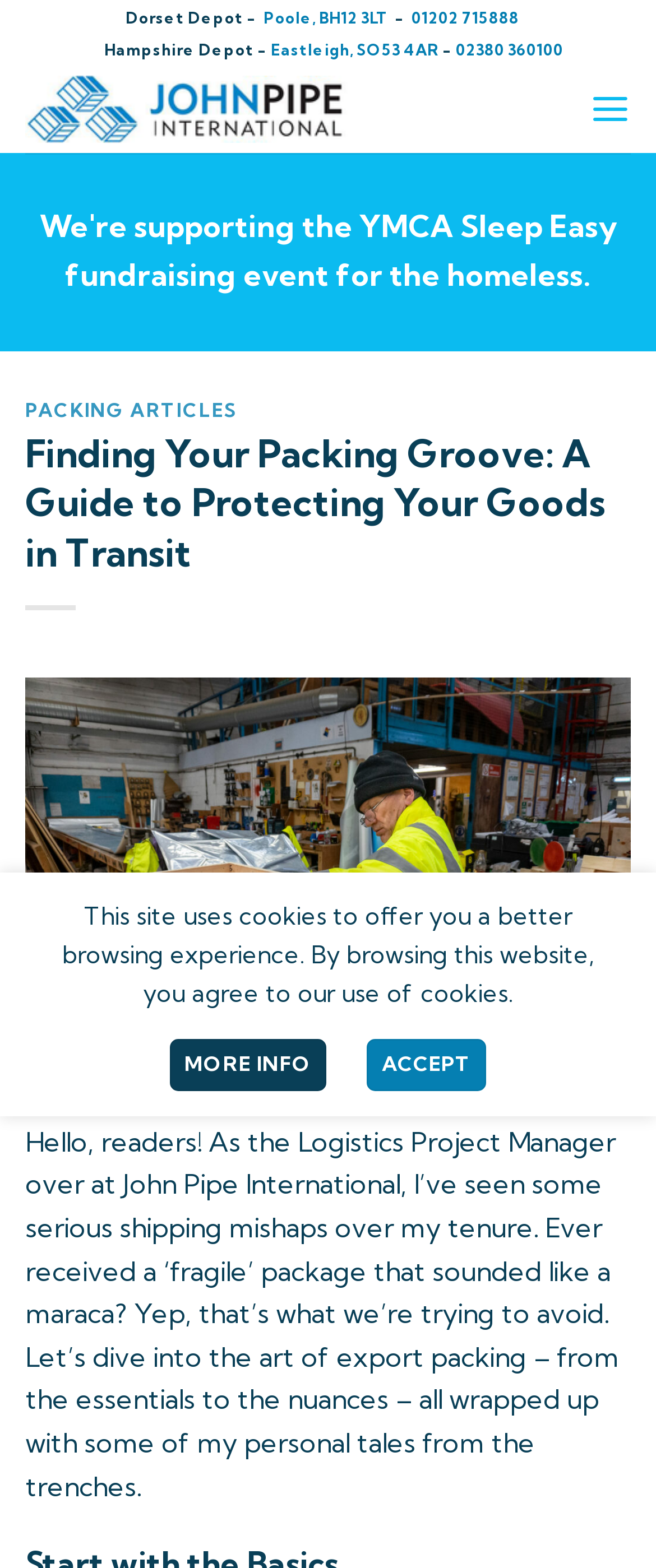Describe all visible elements and their arrangement on the webpage.

The webpage appears to be a guide to export packing, specifically focusing on protecting goods in transit. At the top left of the page, there is a logo of John Pipe International, accompanied by a link to the company's website. Below the logo, there are two depot locations listed, one in Dorset and one in Hampshire, each with their respective addresses and phone numbers.

On the top right side of the page, there is a menu link that, when expanded, reveals a header section with two main headings: "PACKING ARTICLES" and "Finding Your Packing Groove: A Guide to Protecting Your Goods in Transit". The latter heading is accompanied by an image.

The main content of the page begins with a personal introduction from the Logistics Project Manager at John Pipe International, who shares their experience with shipping mishaps and invites readers to learn about the art of export packing. The text is followed by a brief overview of the guide, which covers the essentials and nuances of export packing.

At the bottom of the page, there is a notice about the website's use of cookies, with links to "MORE INFO" and "ACCEPT" for users to manage their cookie preferences.